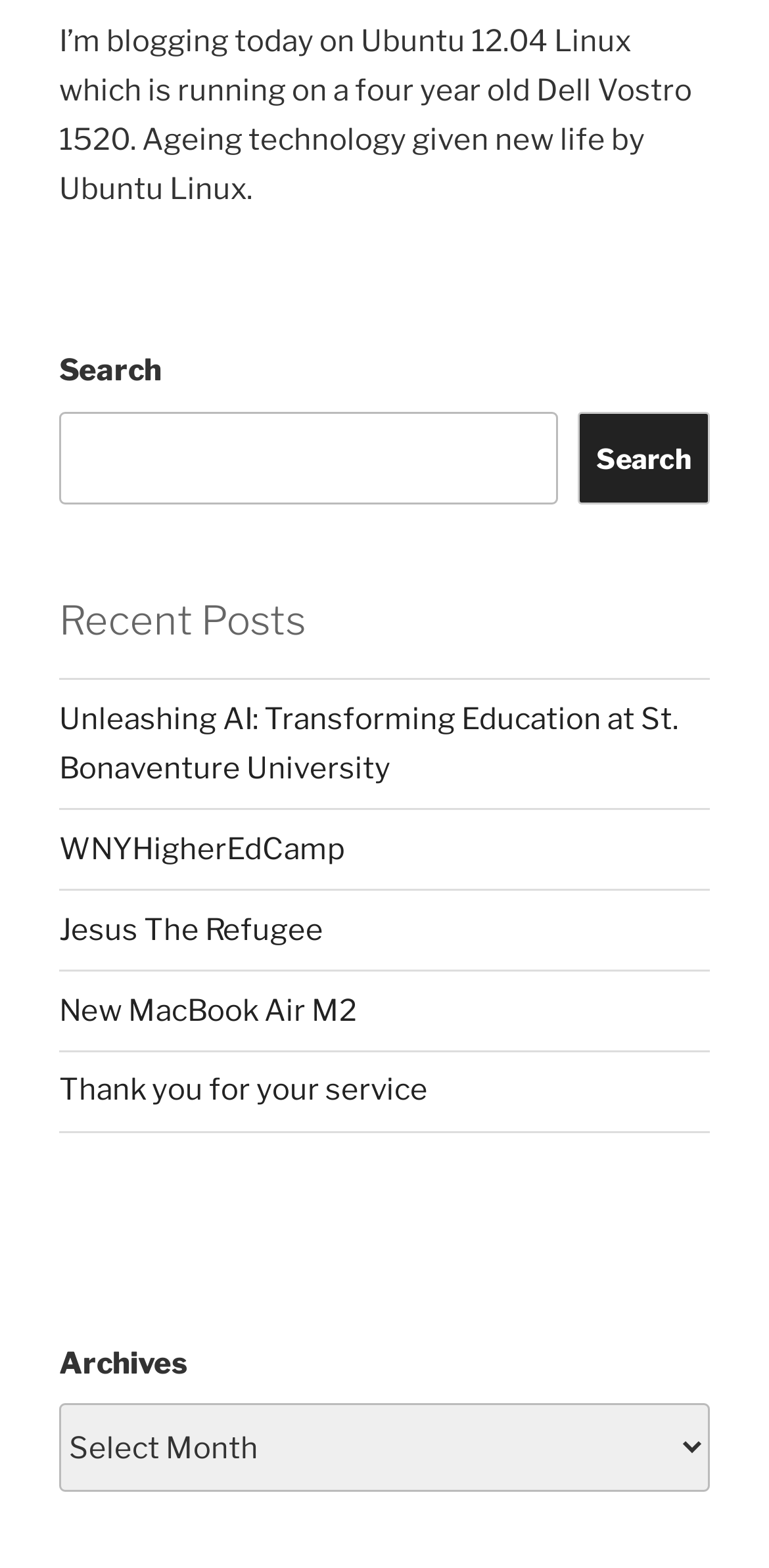What is the purpose of the search box?
Based on the visual content, answer with a single word or a brief phrase.

To search the website